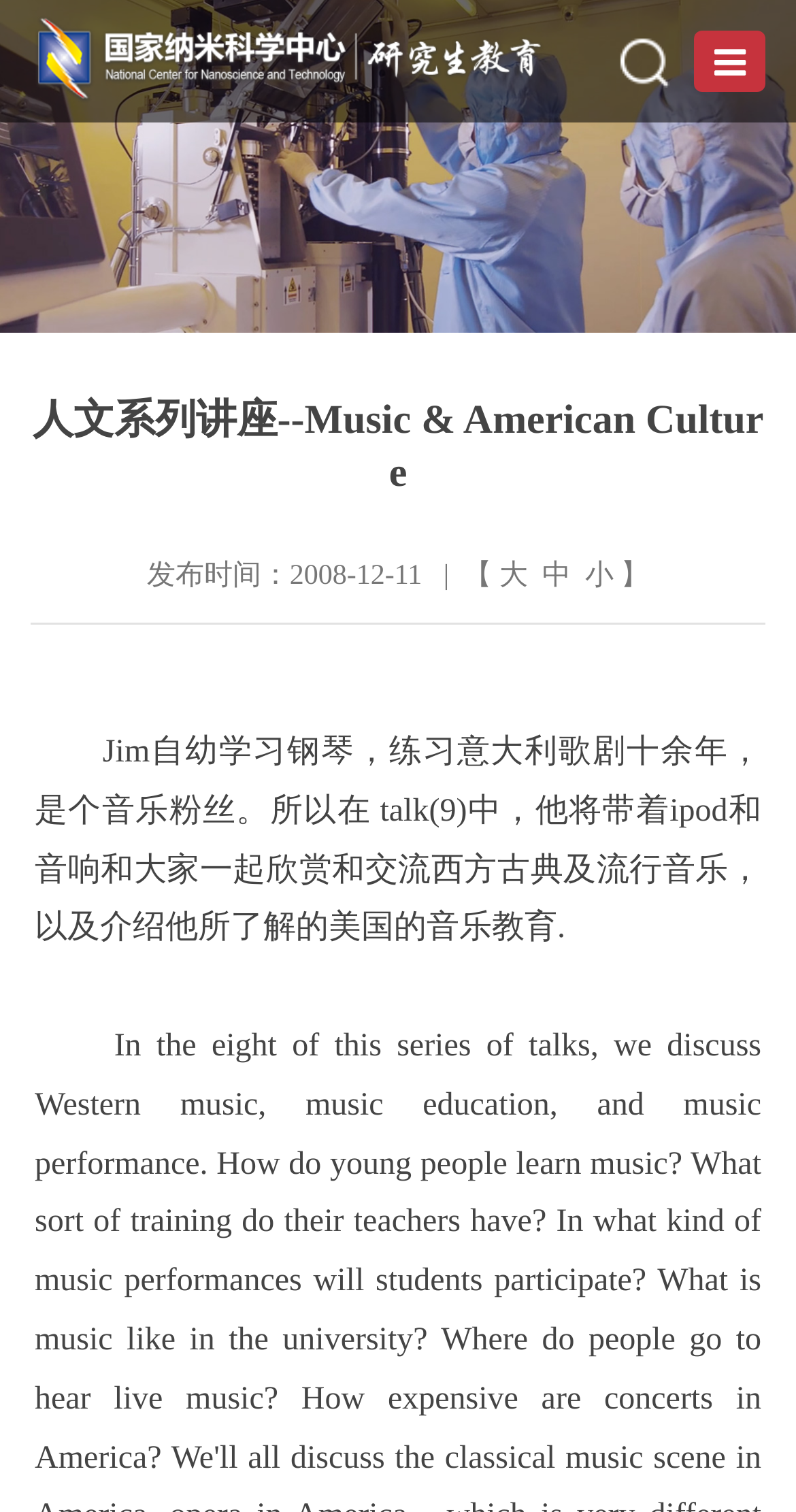Present a detailed account of what is displayed on the webpage.

This webpage appears to be a lecture series webpage, specifically focused on "Music & American Culture" at the National Nanoscience Center's graduate education program. 

At the top-right corner, there is a button with an icon. On the top-left side, there is a link. Below these elements, there is a section that displays the publication date, "2008-12-11", along with three links to adjust the font size, labeled "大", "中", and "小". 

The main content of the webpage is a paragraph of text that describes a lecture by Jim, who will be sharing his passion for music, including Western classical and popular music, and discussing music education in the United States. The text also mentions that Jim has been learning piano since he was a child and has practiced Italian opera for over ten years.